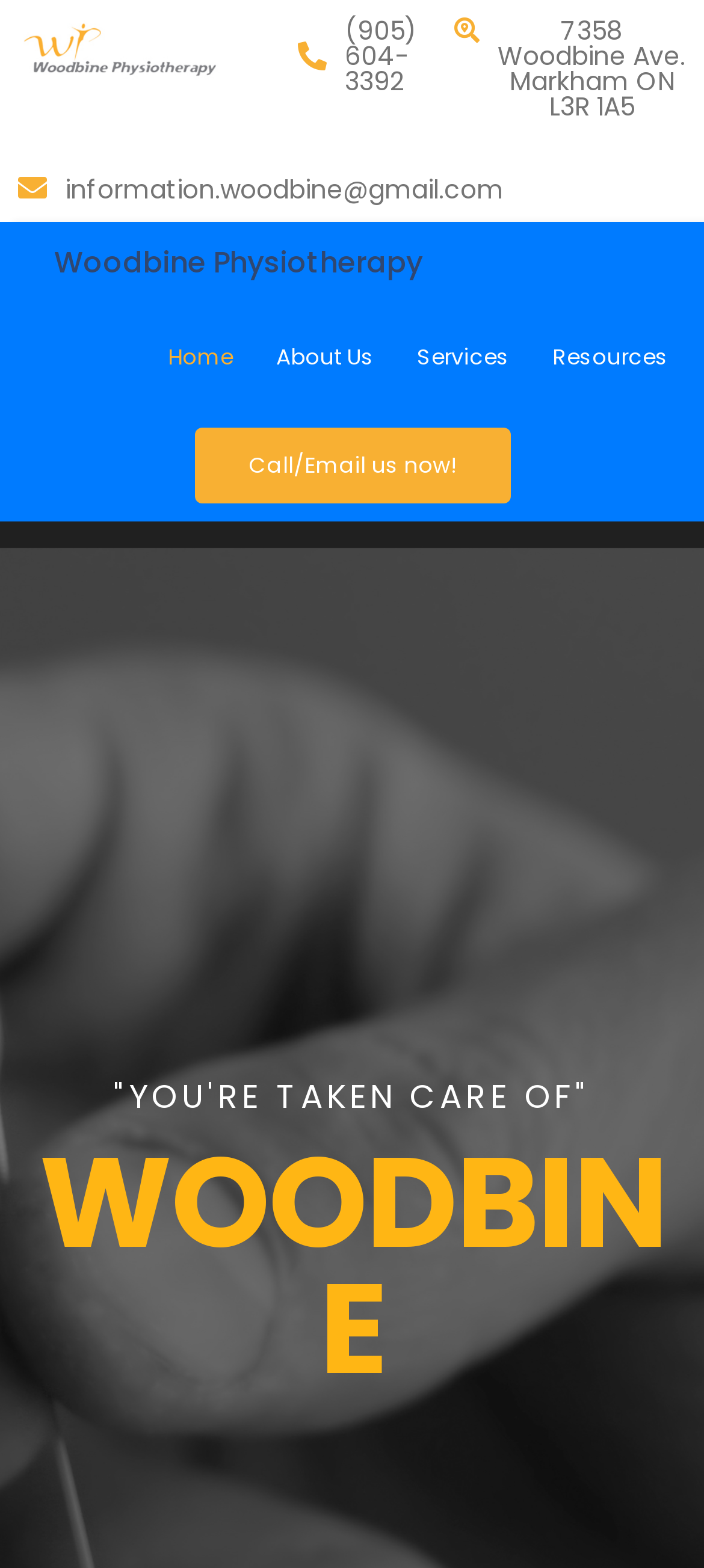Provide a brief response to the question using a single word or phrase: 
What is the slogan of Woodbine Physiotherapy?

YOU'RE TAKEN CARE OF